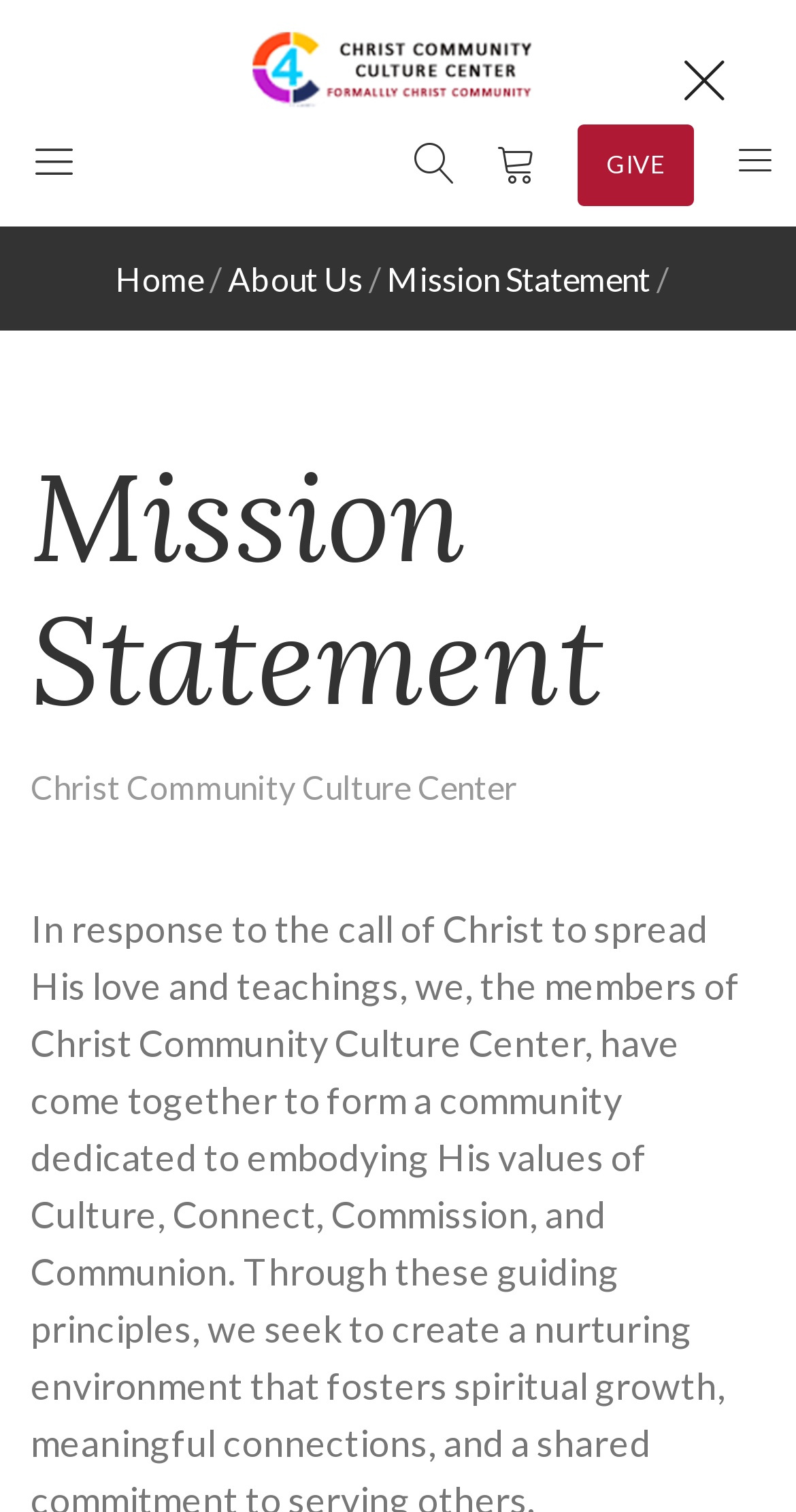Please give a one-word or short phrase response to the following question: 
What is the text of the first link?

GIVE